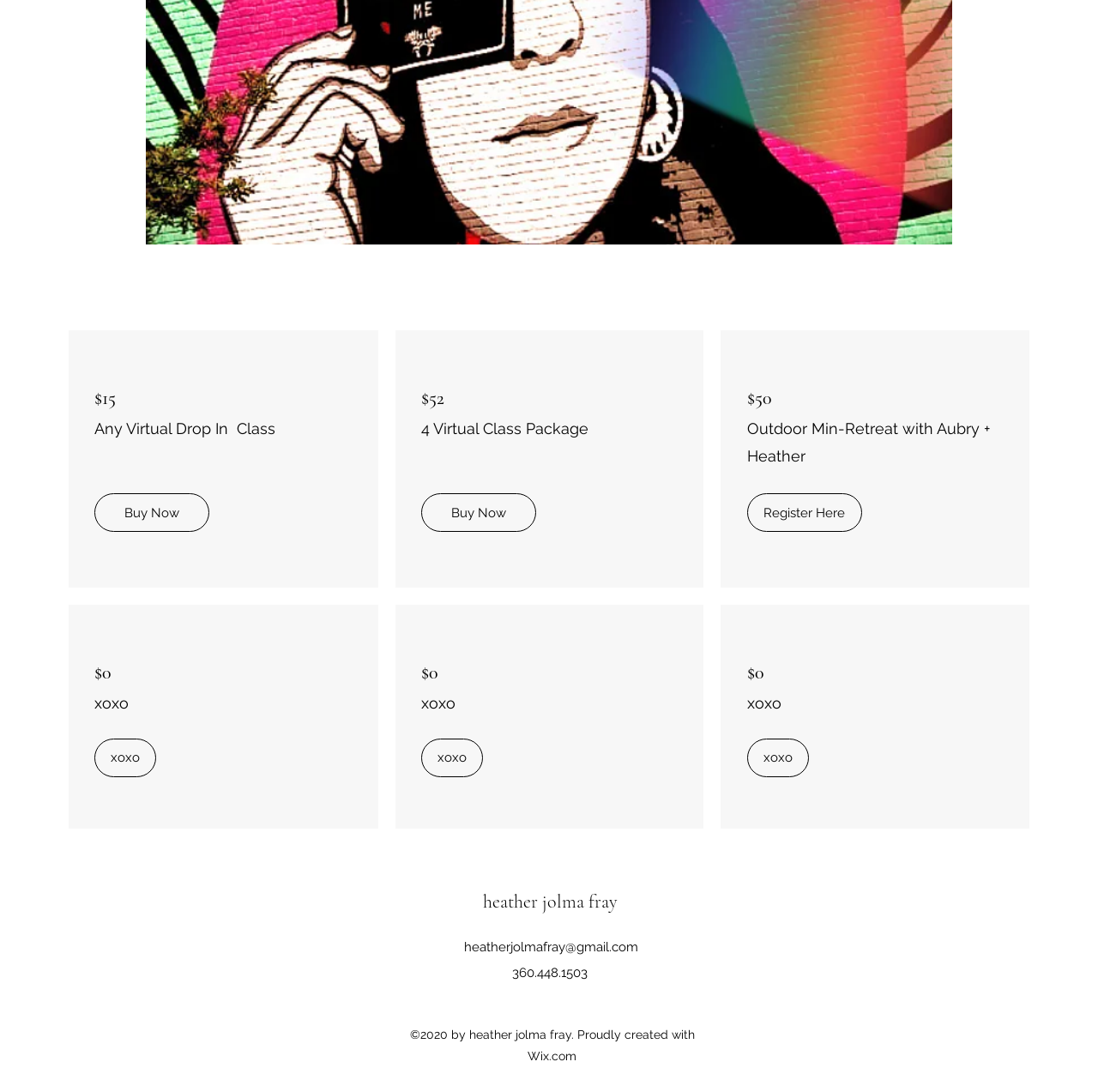What is the price of the virtual drop-in class?
Give a detailed and exhaustive answer to the question.

The price of the virtual drop-in class can be found in the heading element with the text '$15' which is located at the top-left of the webpage.